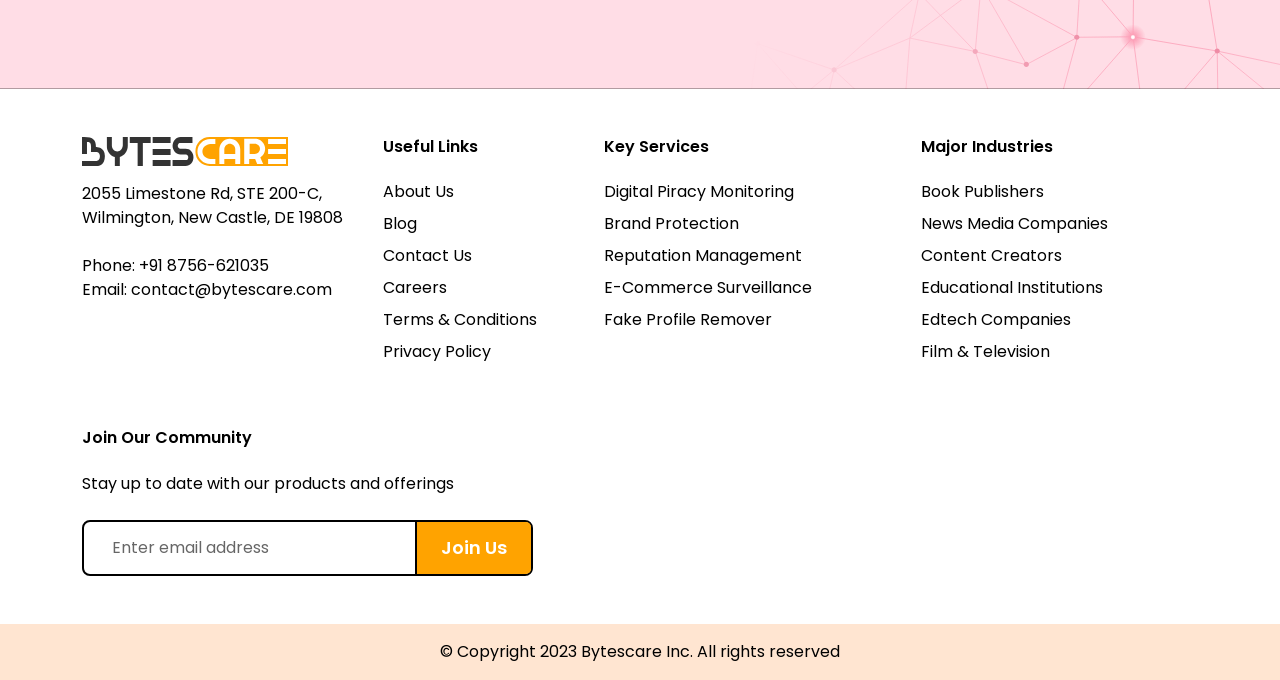Identify the bounding box coordinates for the element you need to click to achieve the following task: "Follow Bytescare on Instagram". Provide the bounding box coordinates as four float numbers between 0 and 1, in the form [left, top, right, bottom].

[0.723, 0.76, 0.772, 0.841]